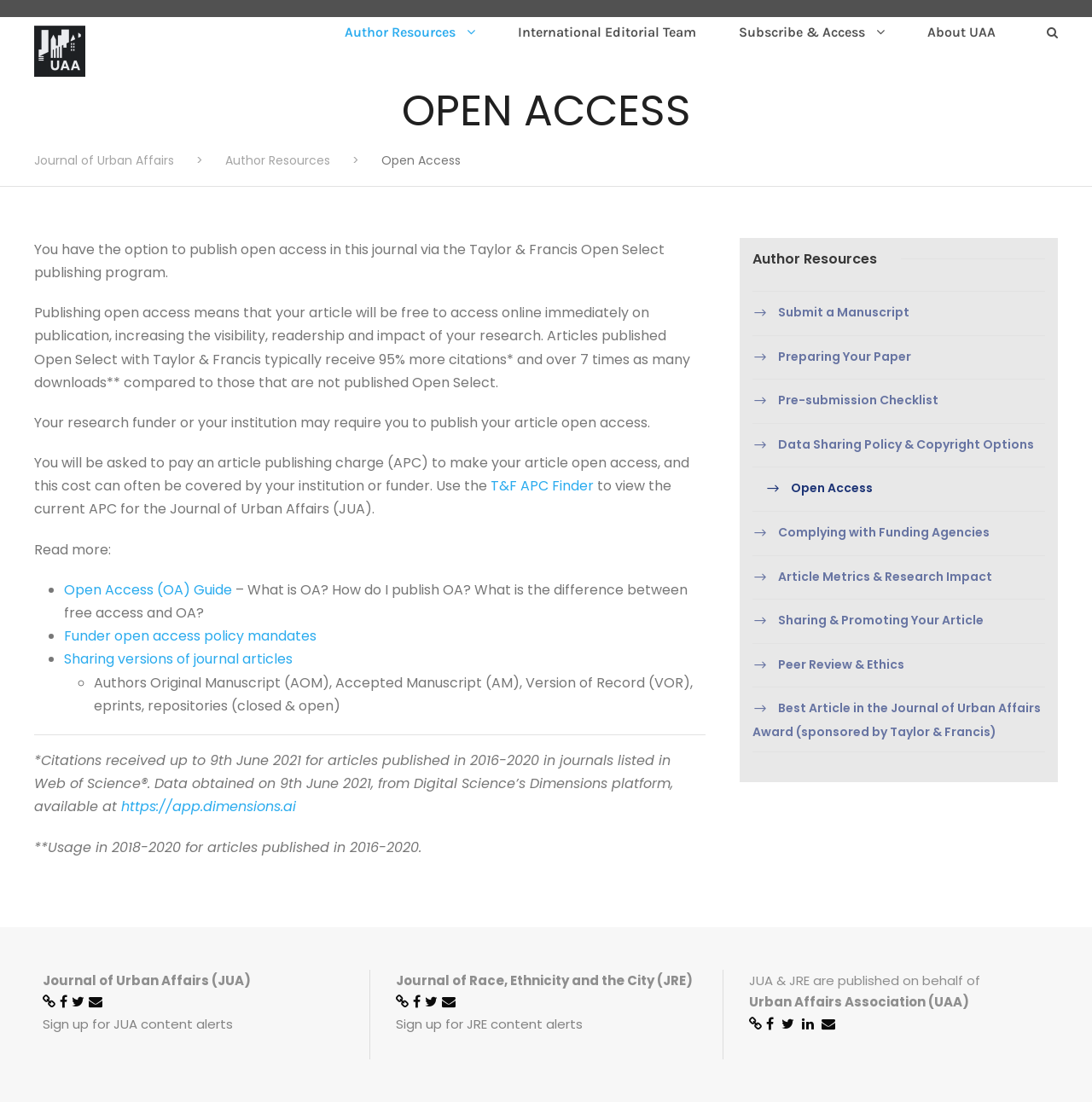Please determine the bounding box coordinates of the clickable area required to carry out the following instruction: "Click the UAA logo". The coordinates must be four float numbers between 0 and 1, represented as [left, top, right, bottom].

[0.031, 0.037, 0.078, 0.054]